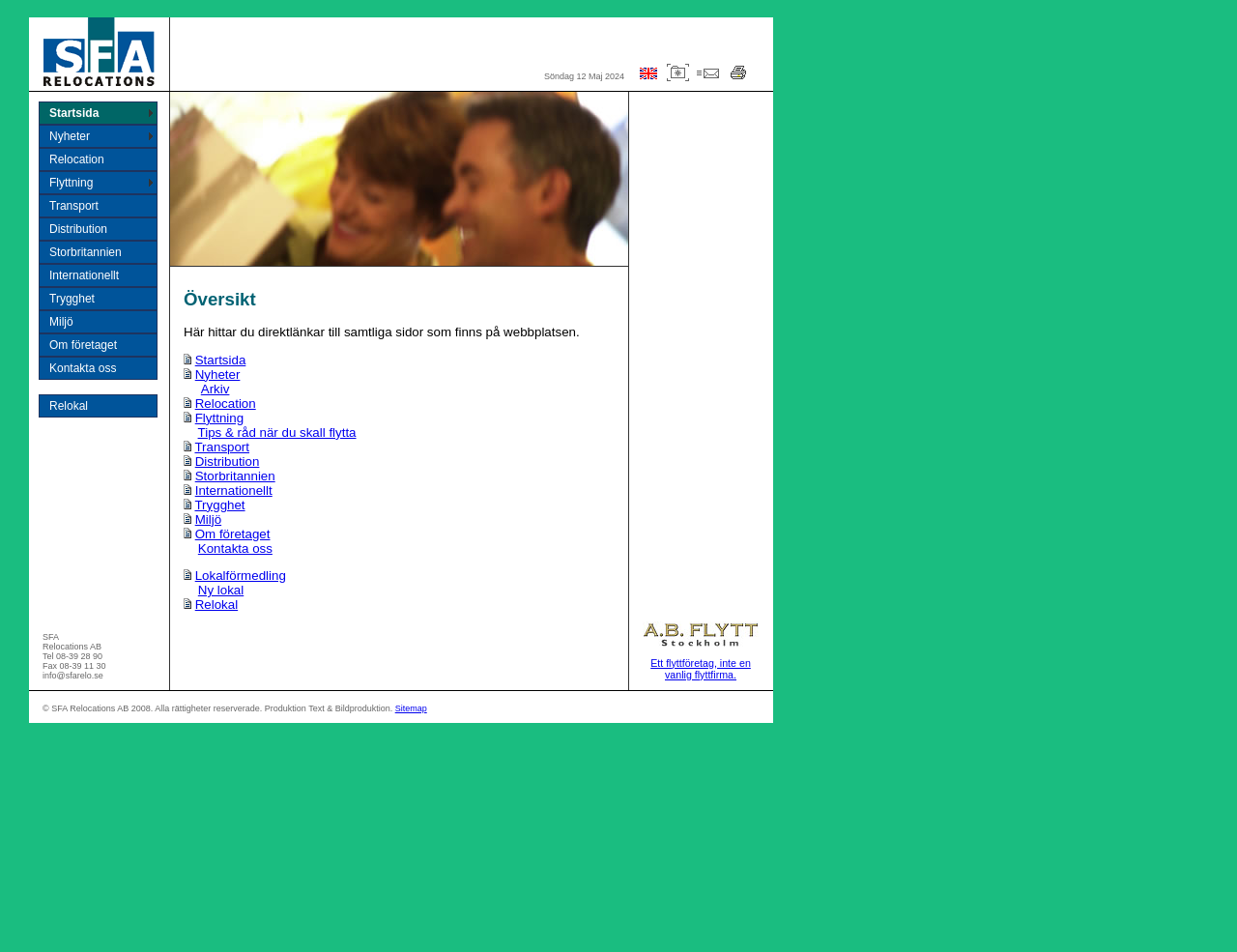Determine the bounding box coordinates of the area to click in order to meet this instruction: "Go to the 'Relocation' page".

[0.031, 0.155, 0.127, 0.18]